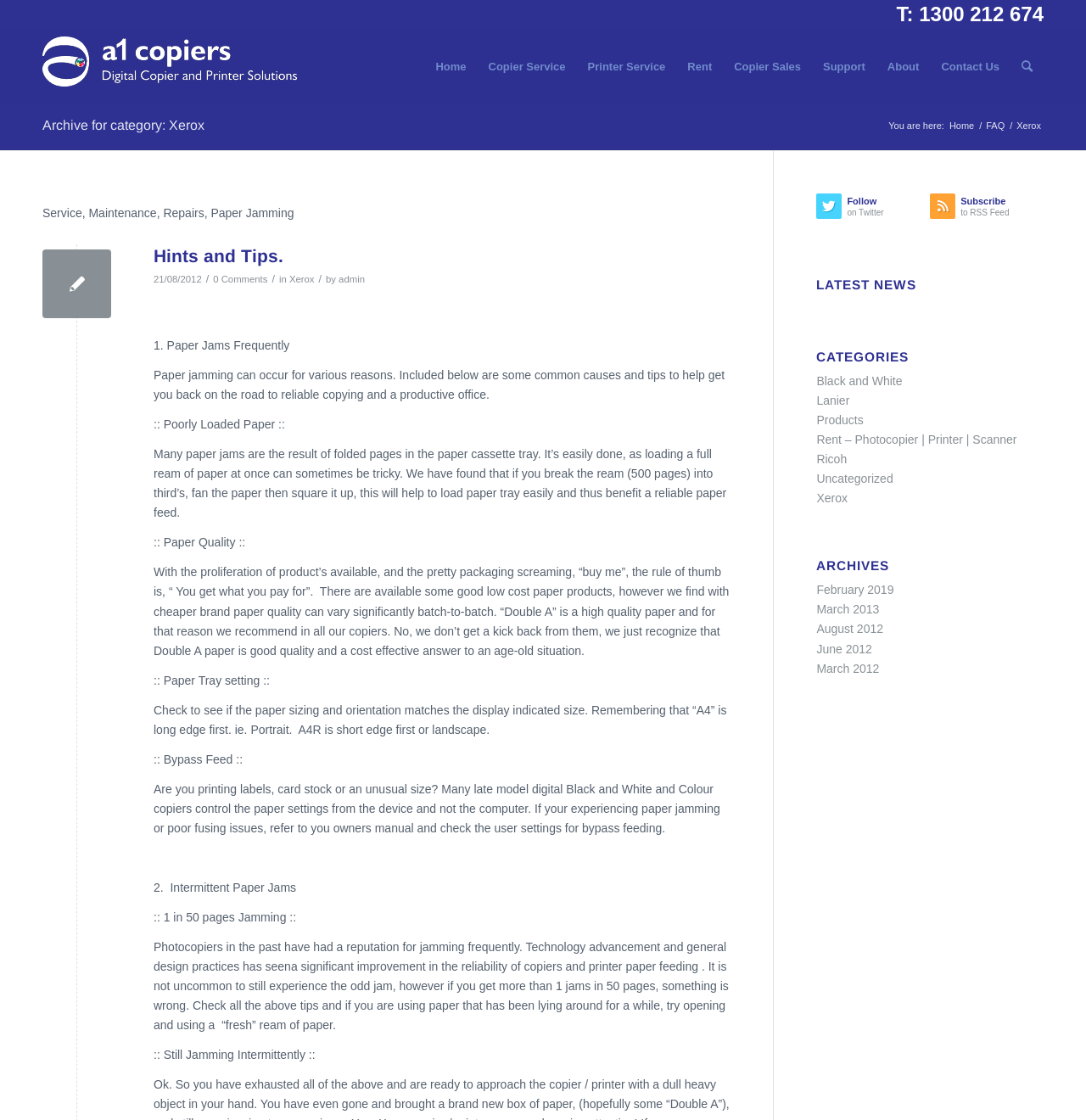Identify the main title of the webpage and generate its text content.

Archive for category: Xerox